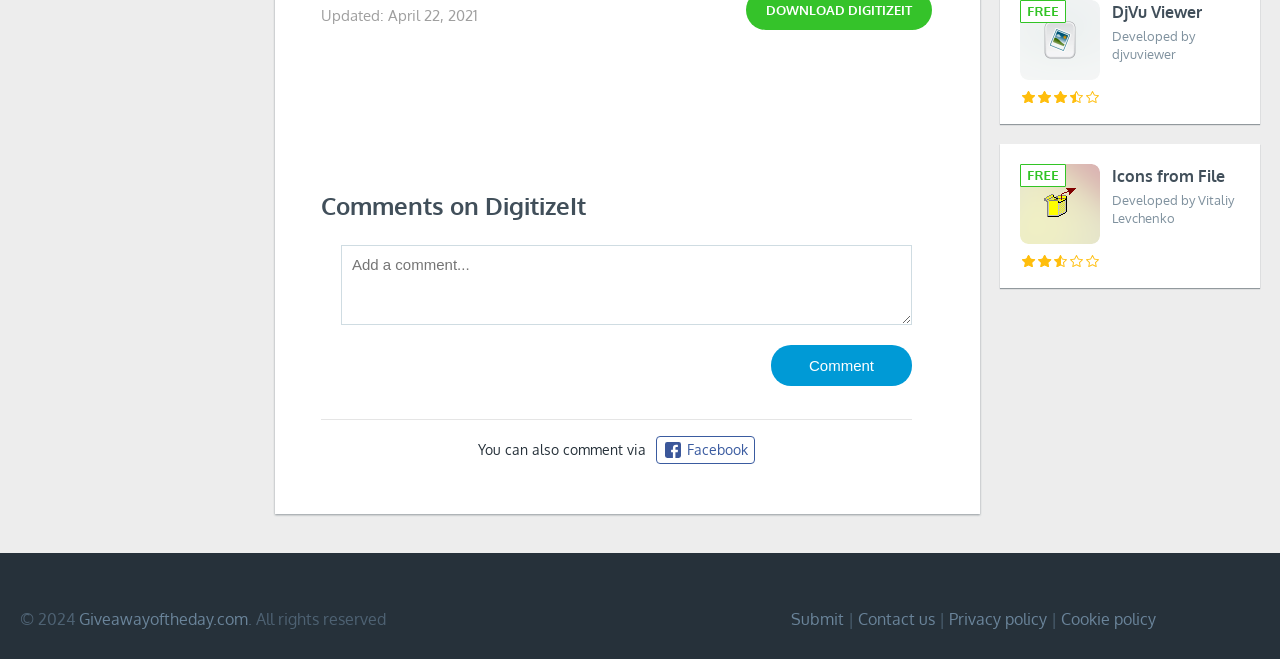Please find the bounding box coordinates of the element that needs to be clicked to perform the following instruction: "Click on the link to view John Deere 2 Cylinder Tractor Parts". The bounding box coordinates should be four float numbers between 0 and 1, represented as [left, top, right, bottom].

None